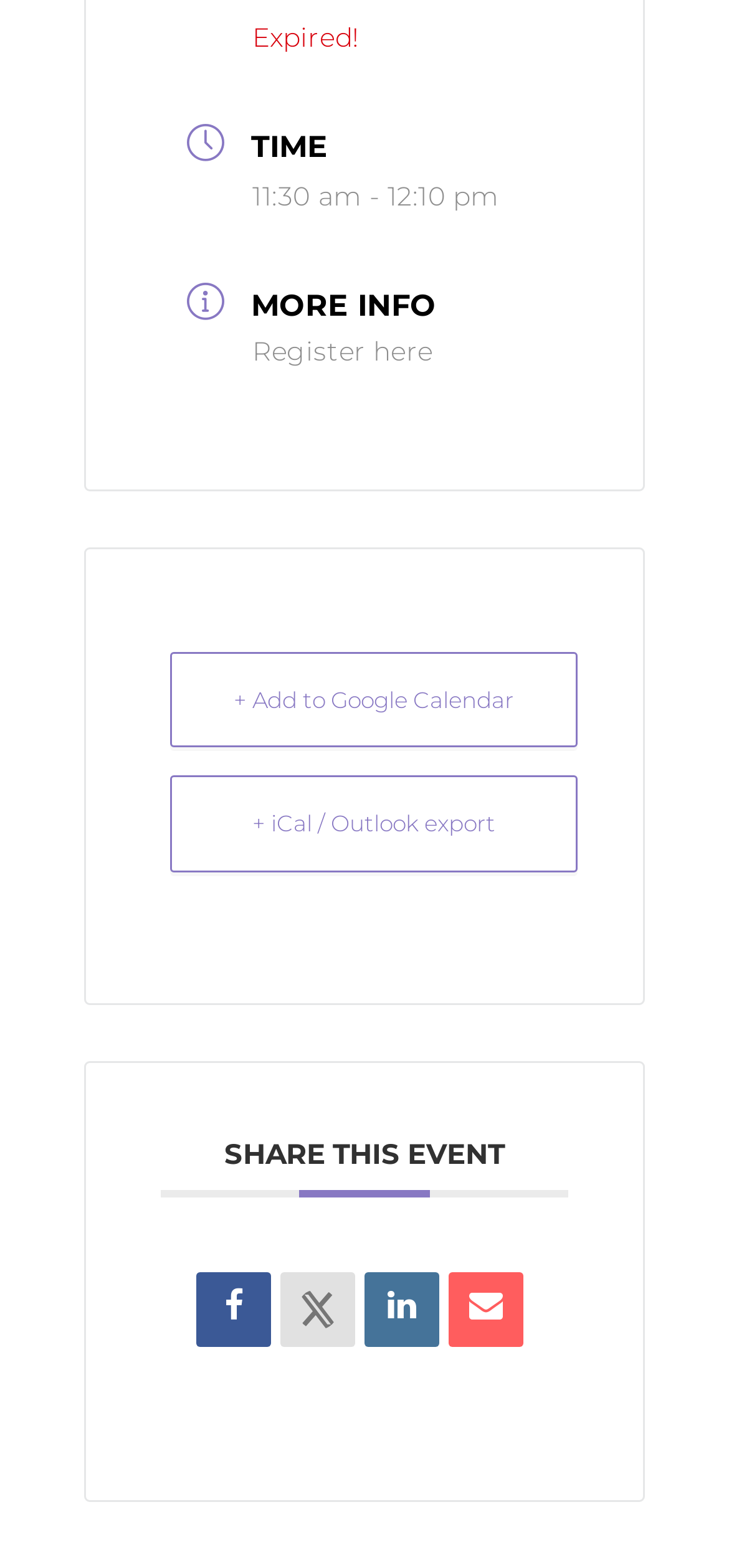What is the event time?
Please give a detailed and elaborate answer to the question.

The event time can be found by examining the Abbr element, which contains the text '11:30 am - 12:10 pm', indicating the start and end time of the event.